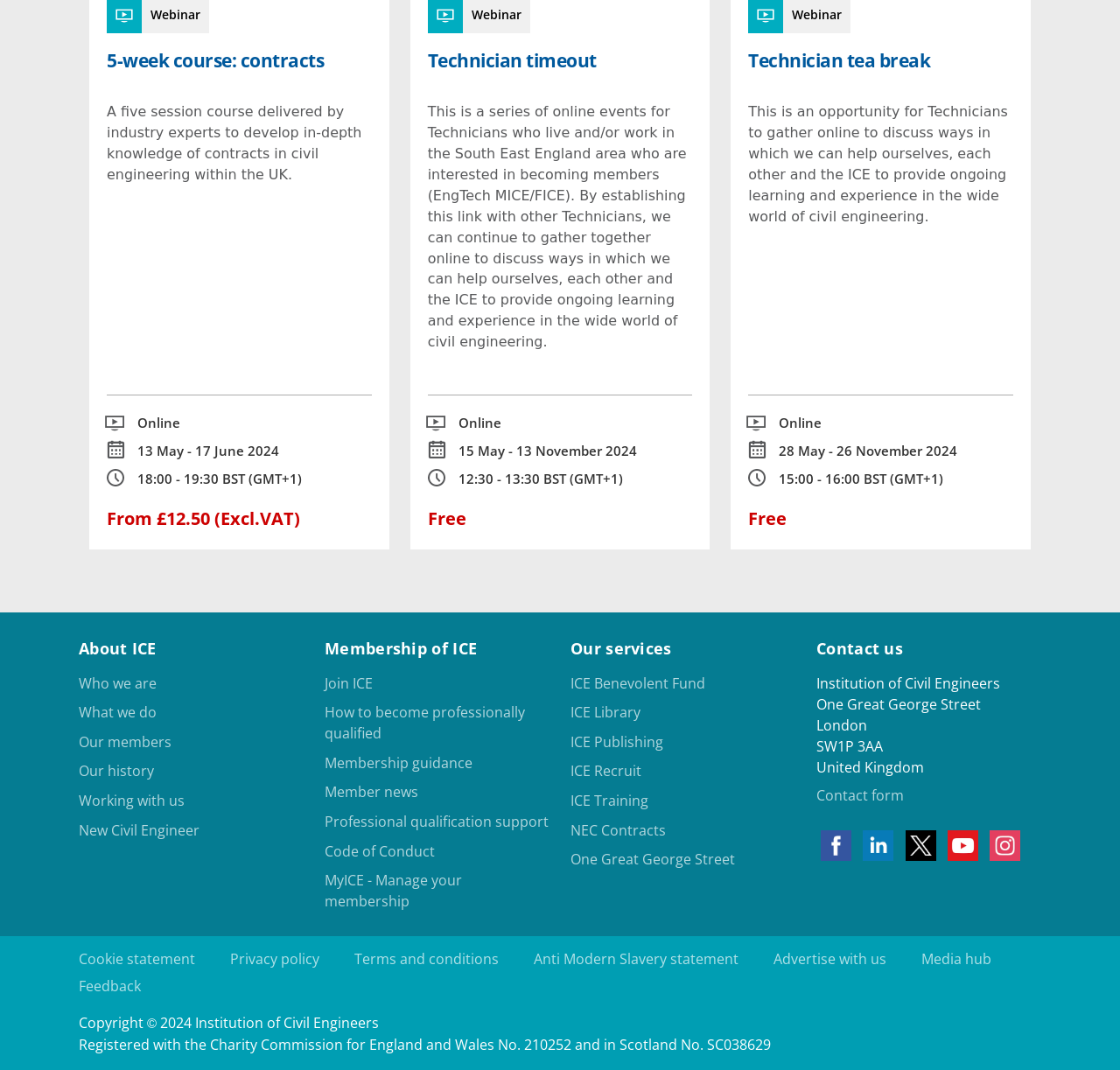For the given element description Code of Conduct, determine the bounding box coordinates of the UI element. The coordinates should follow the format (top-left x, top-left y, bottom-right x, bottom-right y) and be within the range of 0 to 1.

[0.29, 0.786, 0.388, 0.807]